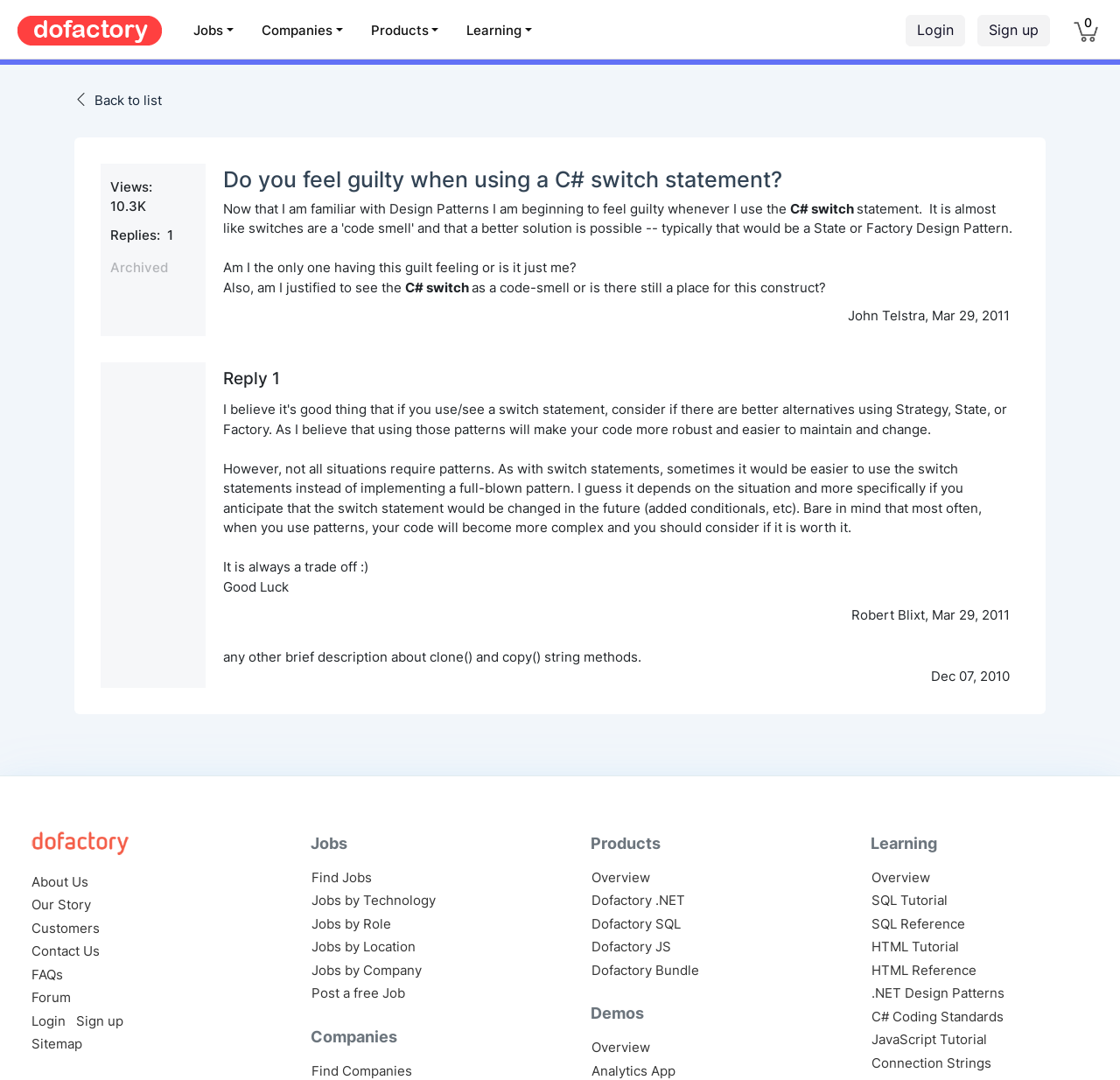Give a succinct answer to this question in a single word or phrase: 
What is the purpose of the 'Learning' section?

Tutorials and references